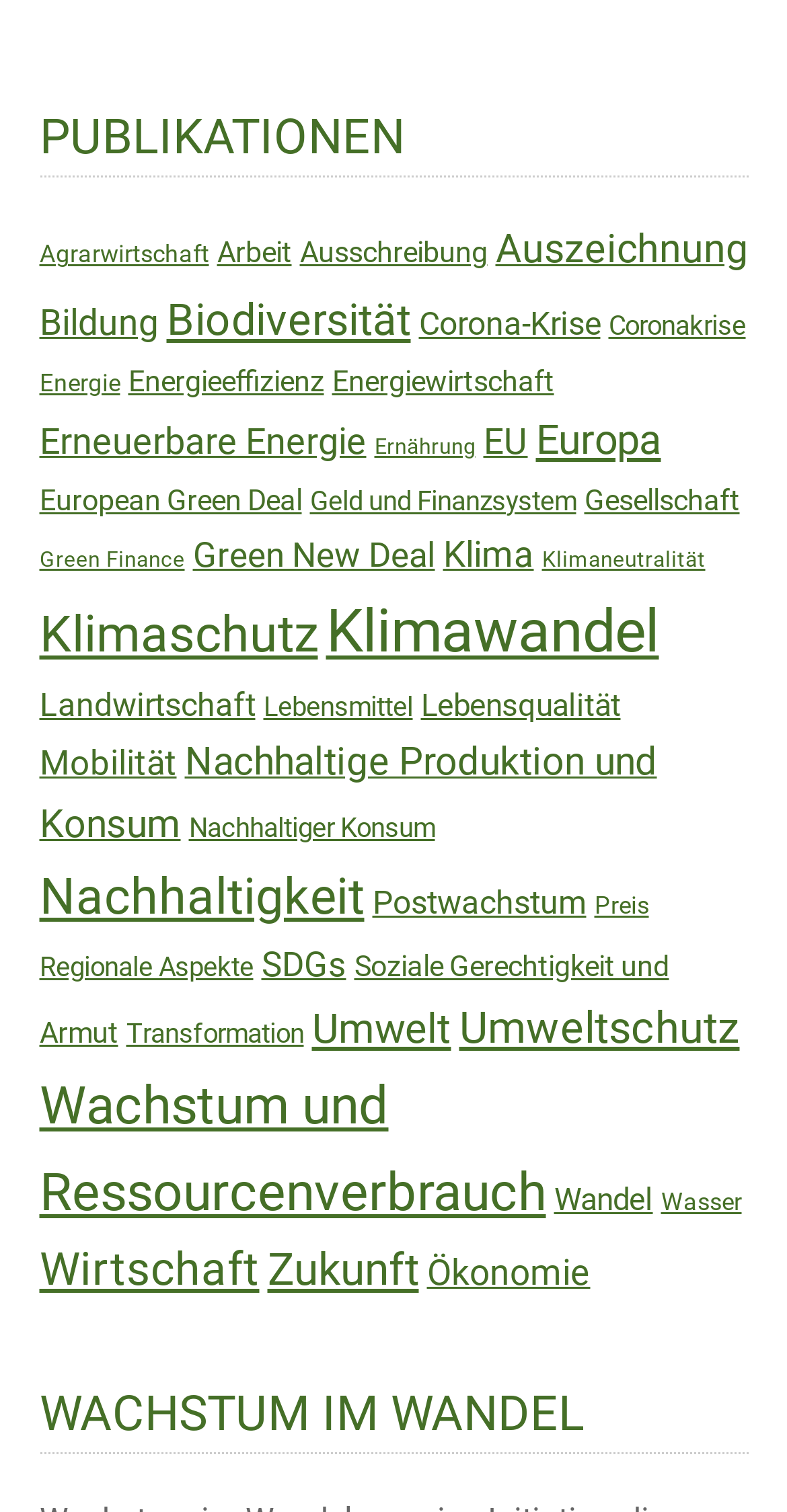How many topics are related to the environment?
Based on the image, respond with a single word or phrase.

At least 5